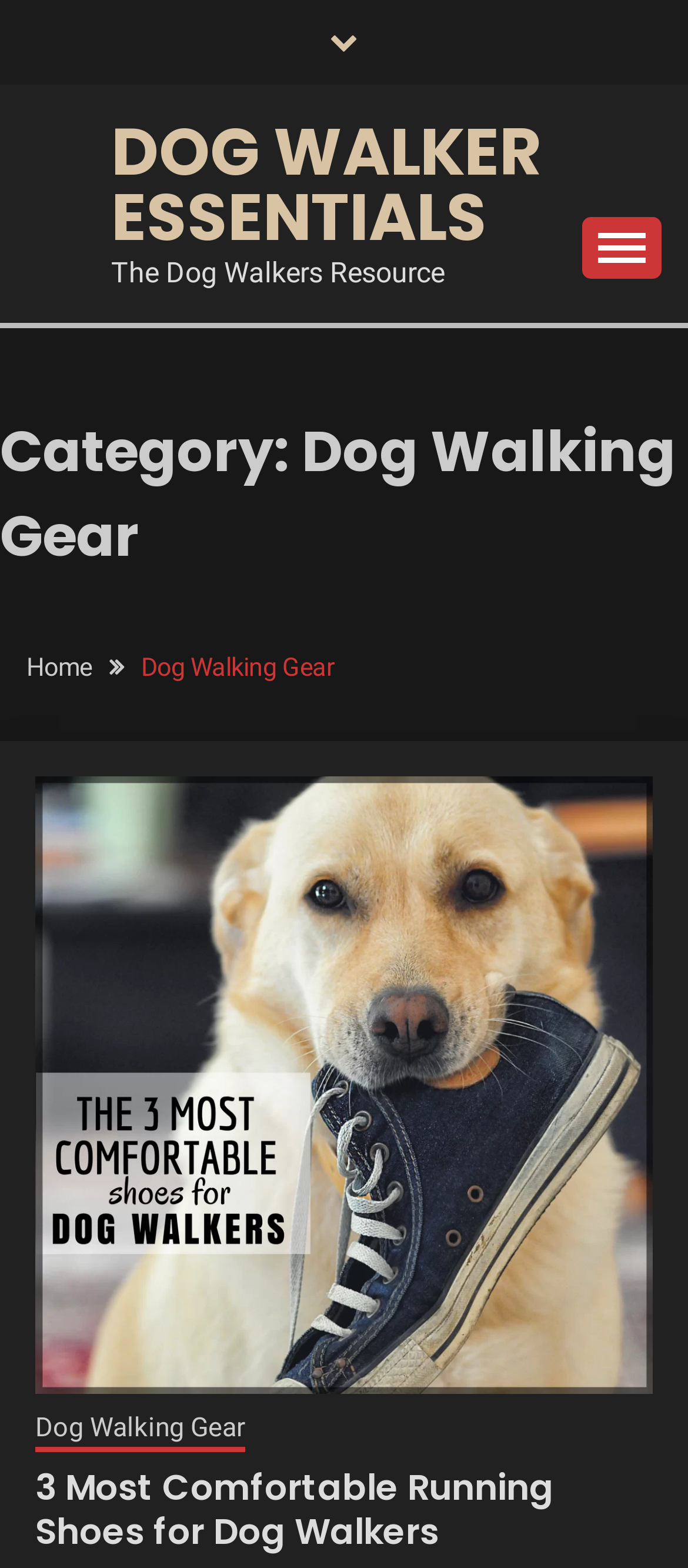Please provide the bounding box coordinates in the format (top-left x, top-left y, bottom-right x, bottom-right y). Remember, all values are floating point numbers between 0 and 1. What is the bounding box coordinate of the region described as: Dog Walker Essentials

[0.162, 0.068, 0.787, 0.167]